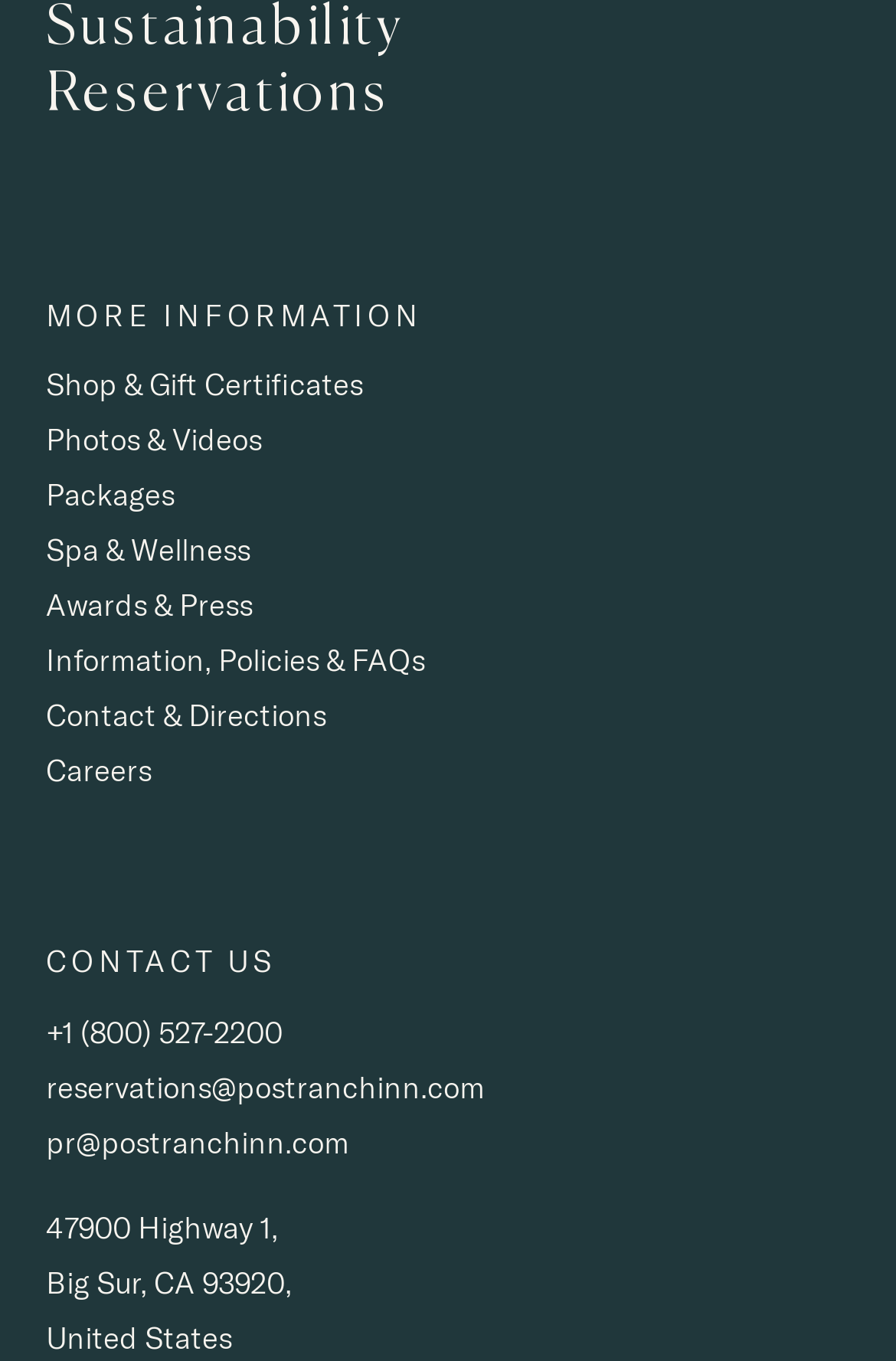How many headings are on the webpage?
Please provide a detailed answer to the question.

I counted the headings on the webpage, which are 'MORE INFORMATION' and 'CONTACT US'. There are 2 headings in total.